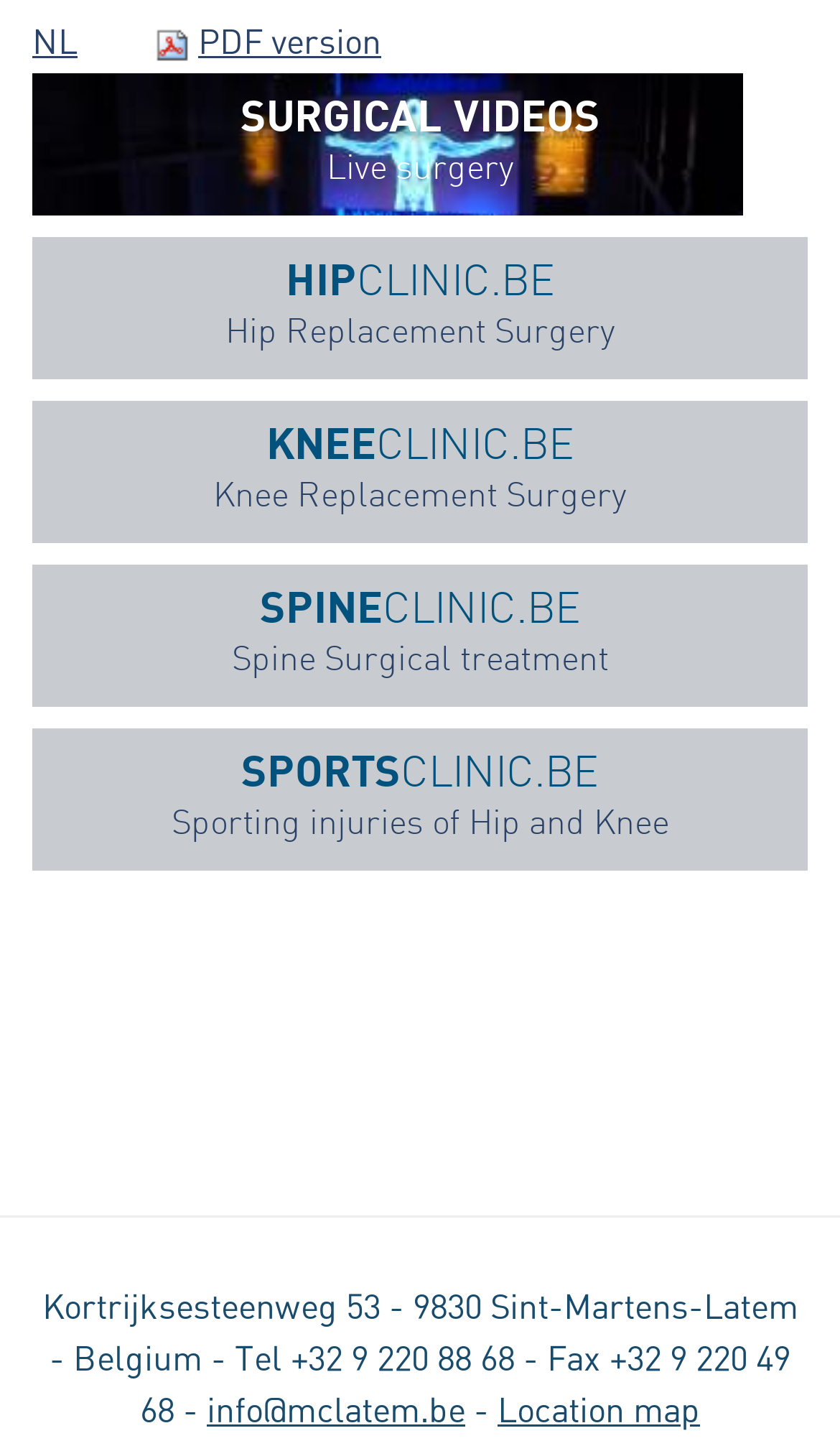Answer the question using only a single word or phrase: 
What is the address of the clinic?

Kortrijksesteenweg 53